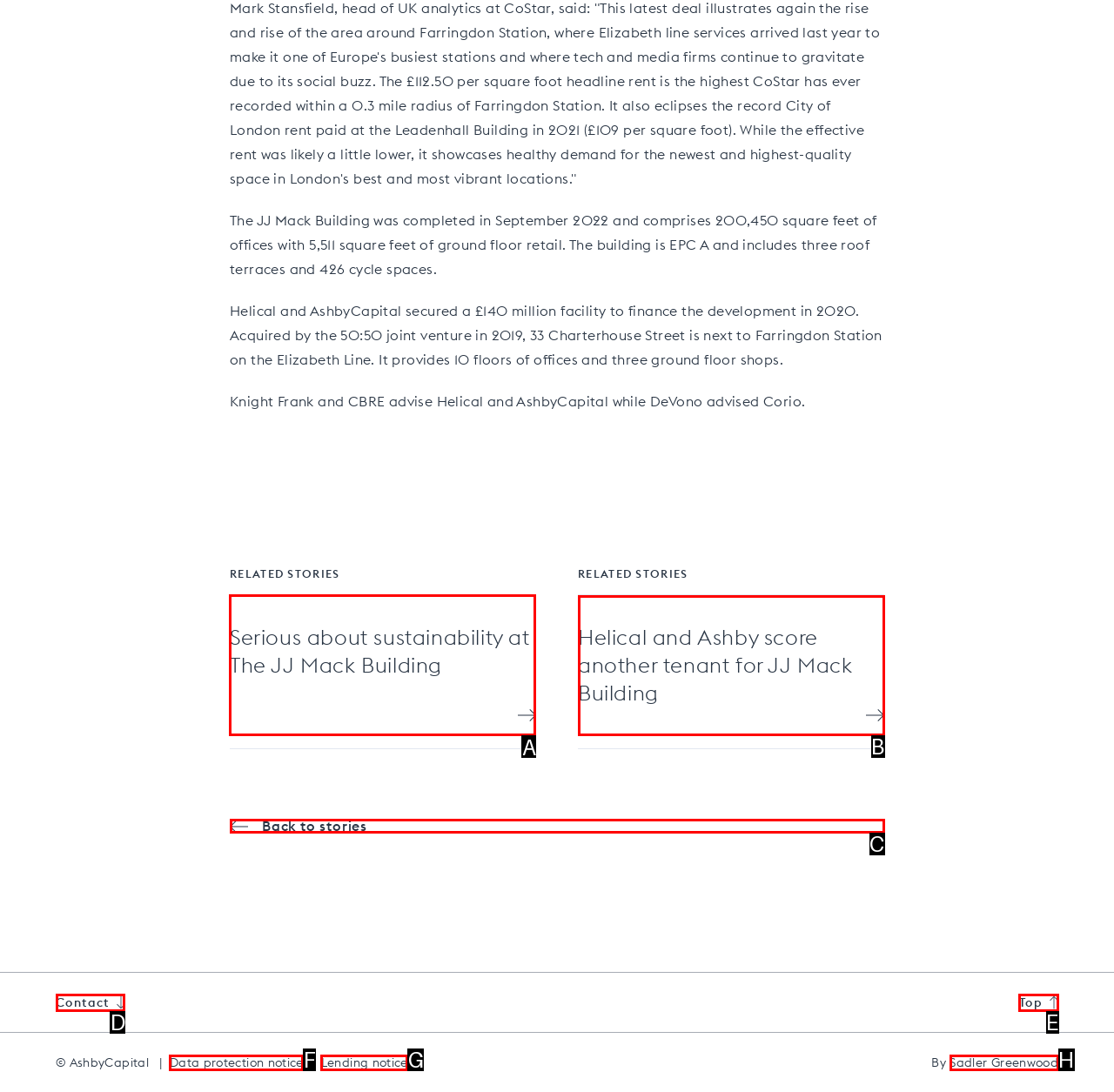Provide the letter of the HTML element that you need to click on to perform the task: Go to previous page.
Answer with the letter corresponding to the correct option.

None